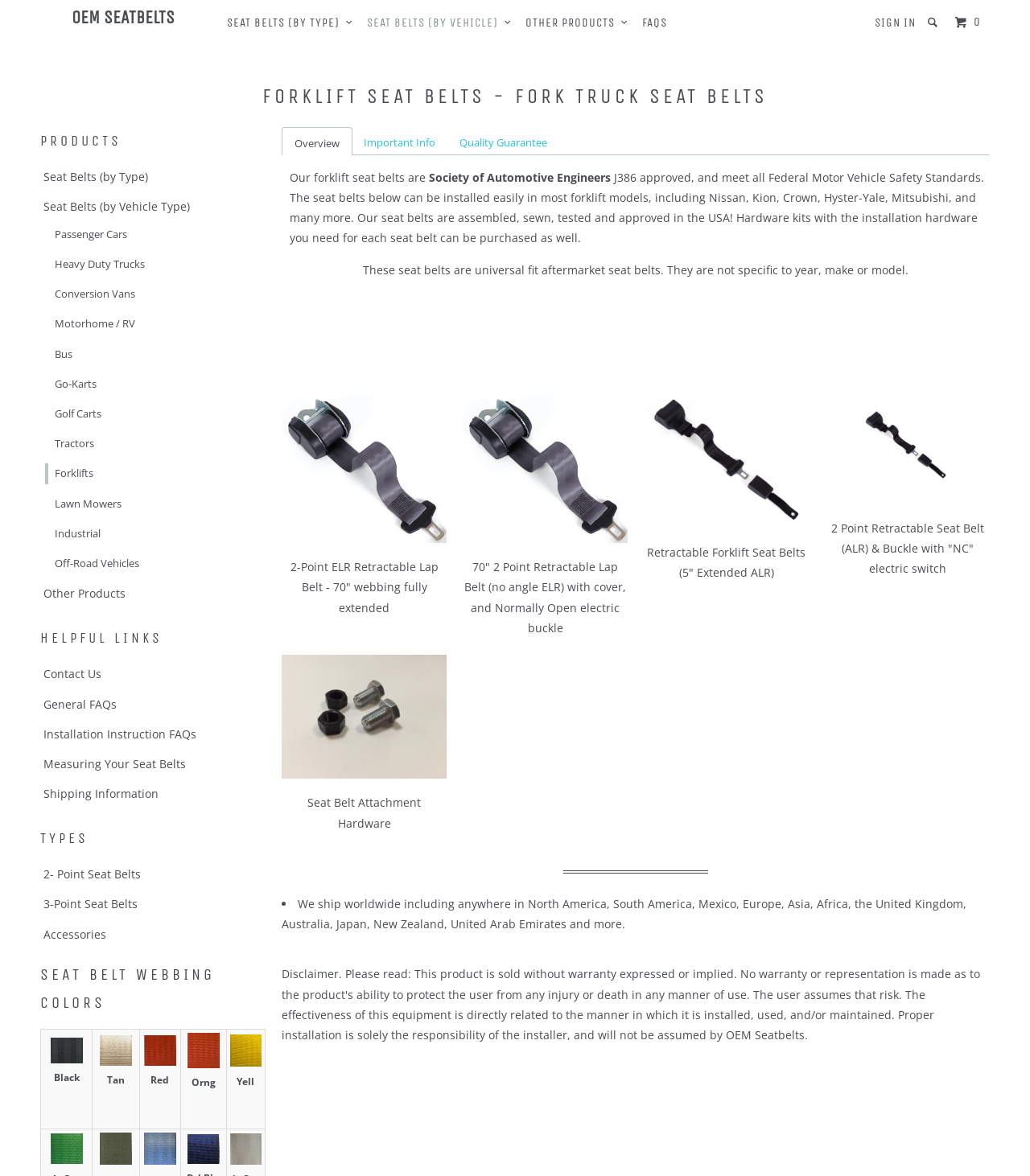What is the material of the seat belts?
Look at the screenshot and provide an in-depth answer.

The seat belts on the website are made of webbing, which is a type of material used for seat belts, as can be seen in the product descriptions and images on the webpage.